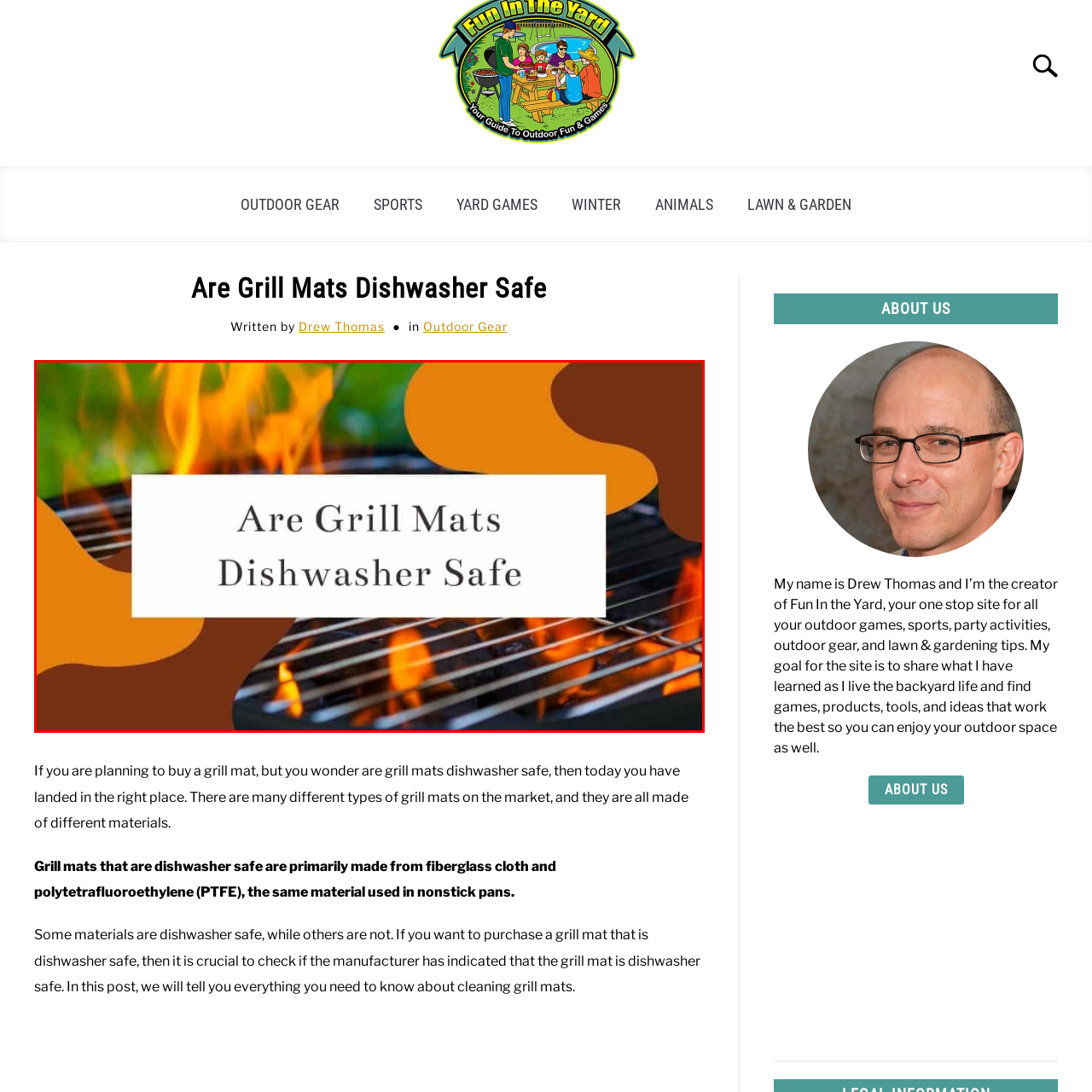Direct your attention to the image marked by the red box and answer the given question using a single word or phrase:
Is the question in the image written in bold typography?

No